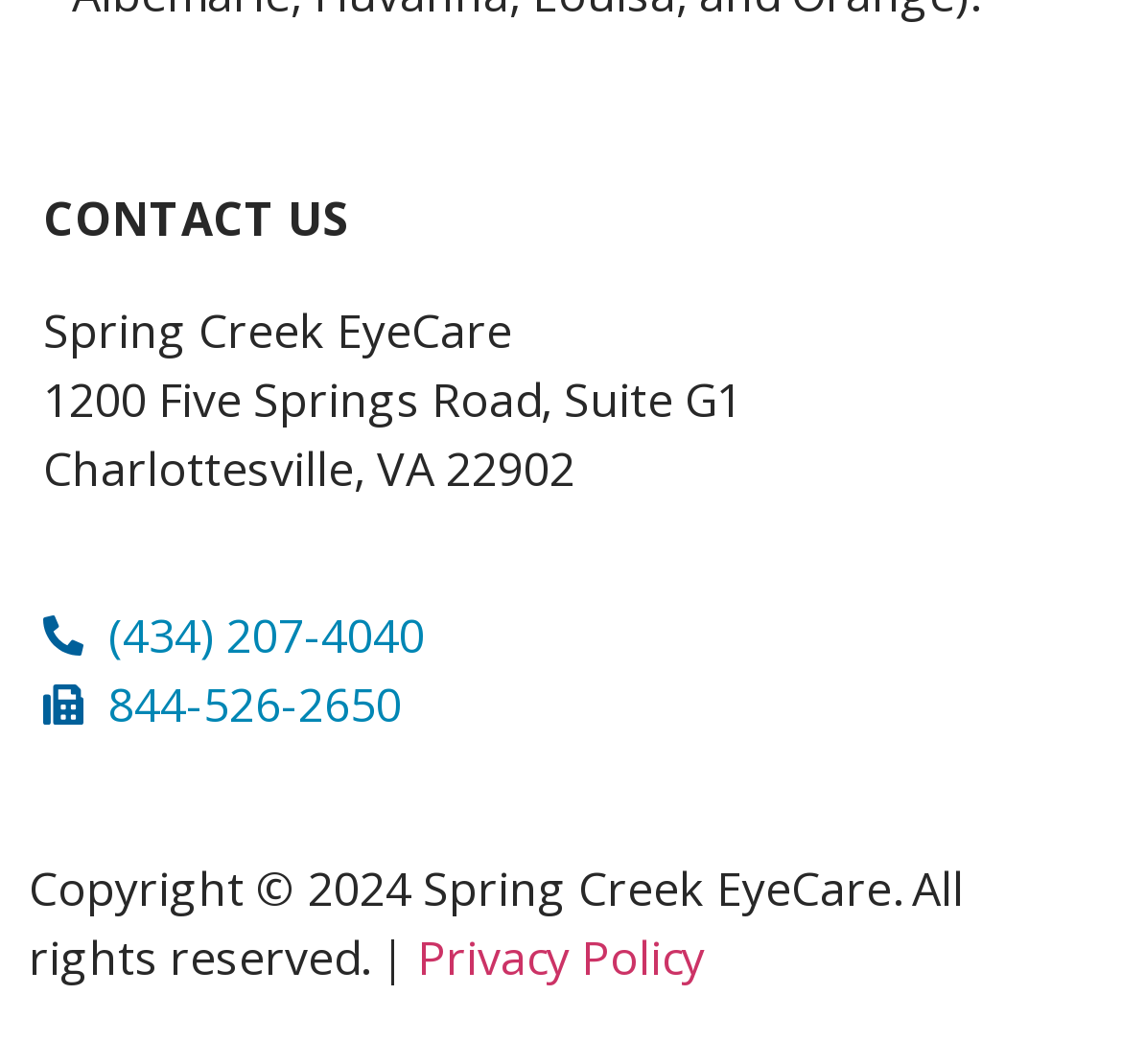Using the elements shown in the image, answer the question comprehensively: What is the phone number to contact?

I found the phone number by looking at the link element with the text '(434) 207-4040' which is located at the top section of the webpage, below the address.